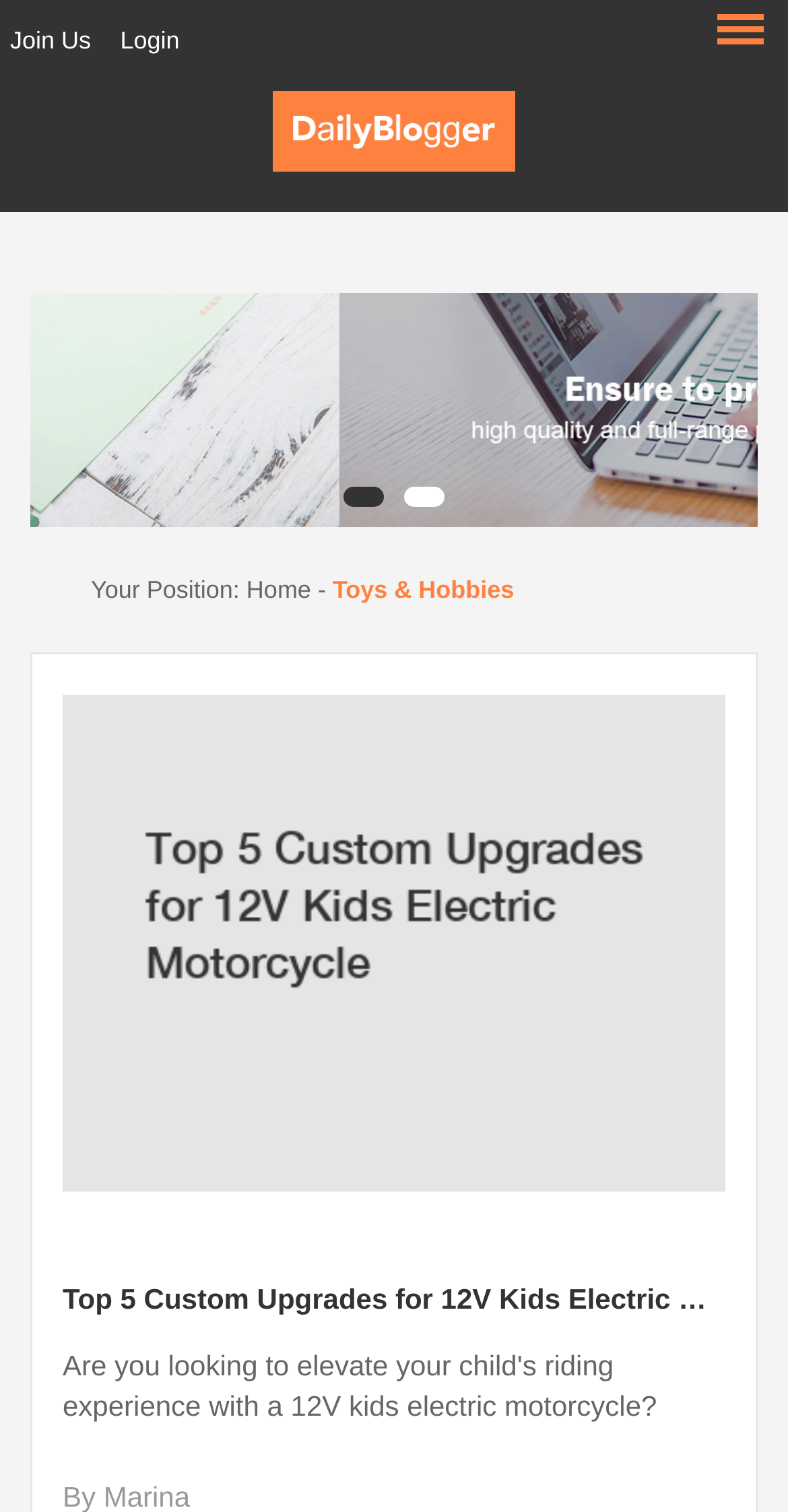Show the bounding box coordinates for the HTML element as described: "Home".

[0.313, 0.381, 0.395, 0.399]